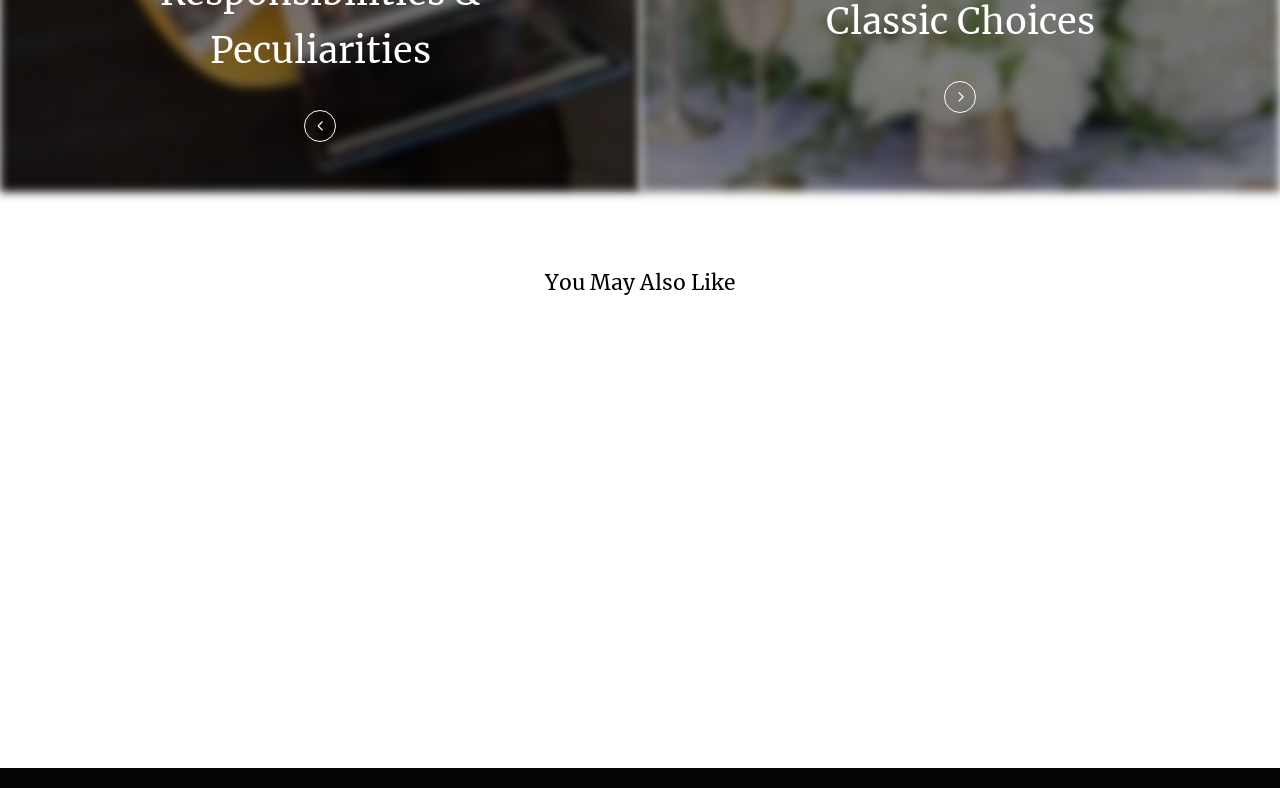How many articles are listed on this webpage?
Based on the visual content, answer with a single word or a brief phrase.

4